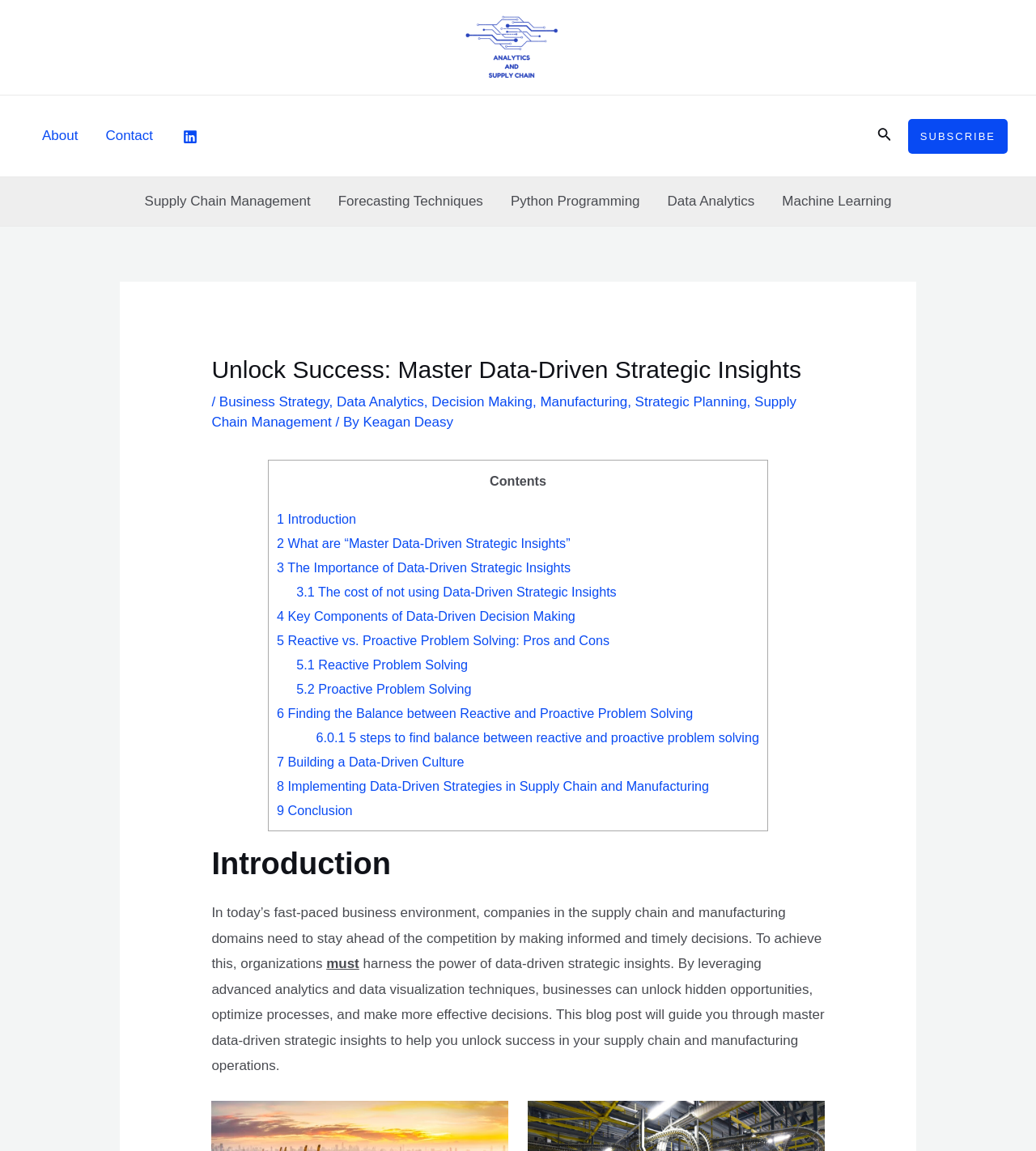Find the bounding box coordinates of the element's region that should be clicked in order to follow the given instruction: "Read about Supply Chain Management". The coordinates should consist of four float numbers between 0 and 1, i.e., [left, top, right, bottom].

[0.126, 0.154, 0.313, 0.196]